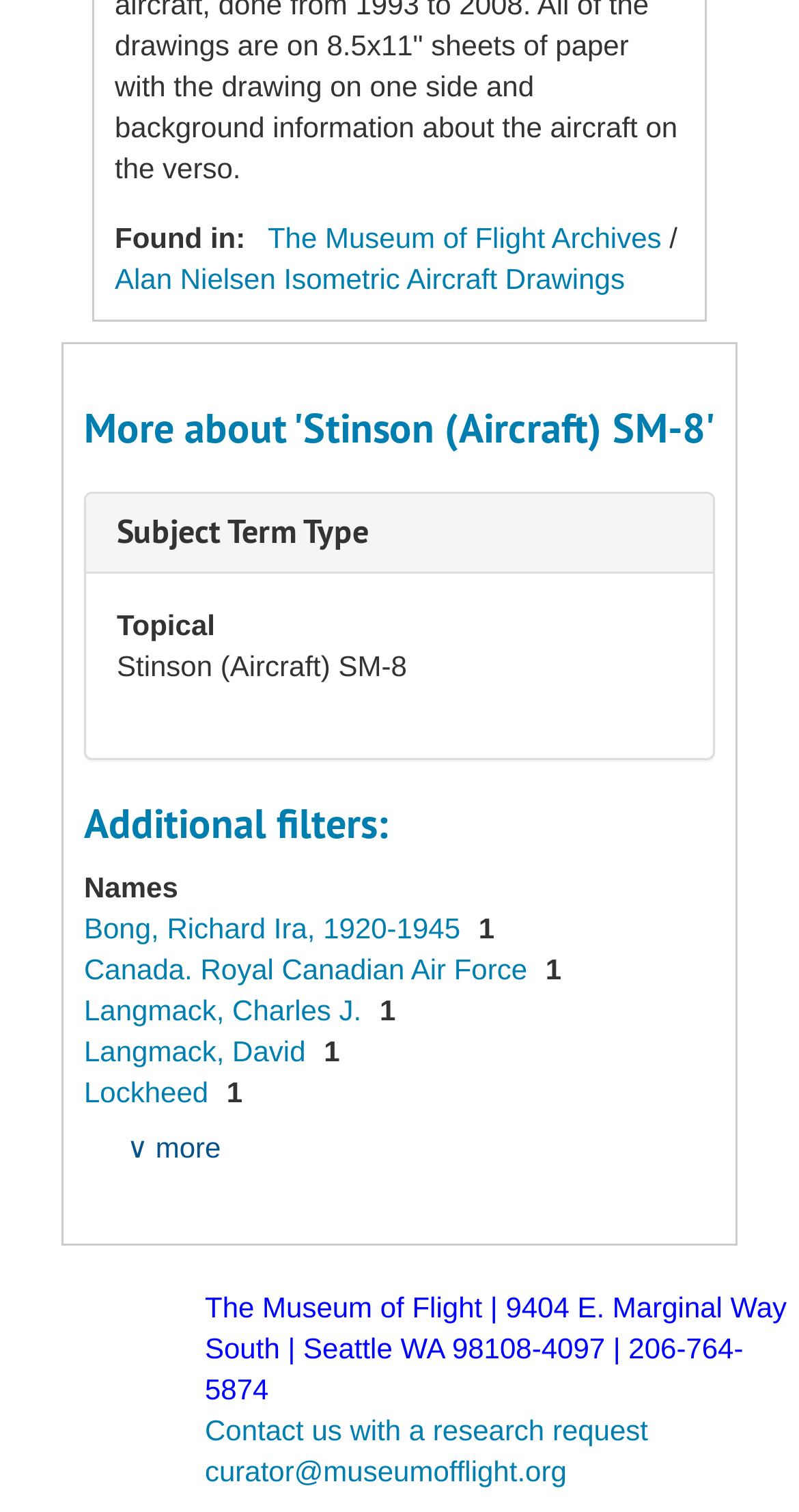Determine the bounding box coordinates for the region that must be clicked to execute the following instruction: "Filter by Names".

[0.105, 0.602, 0.586, 0.624]